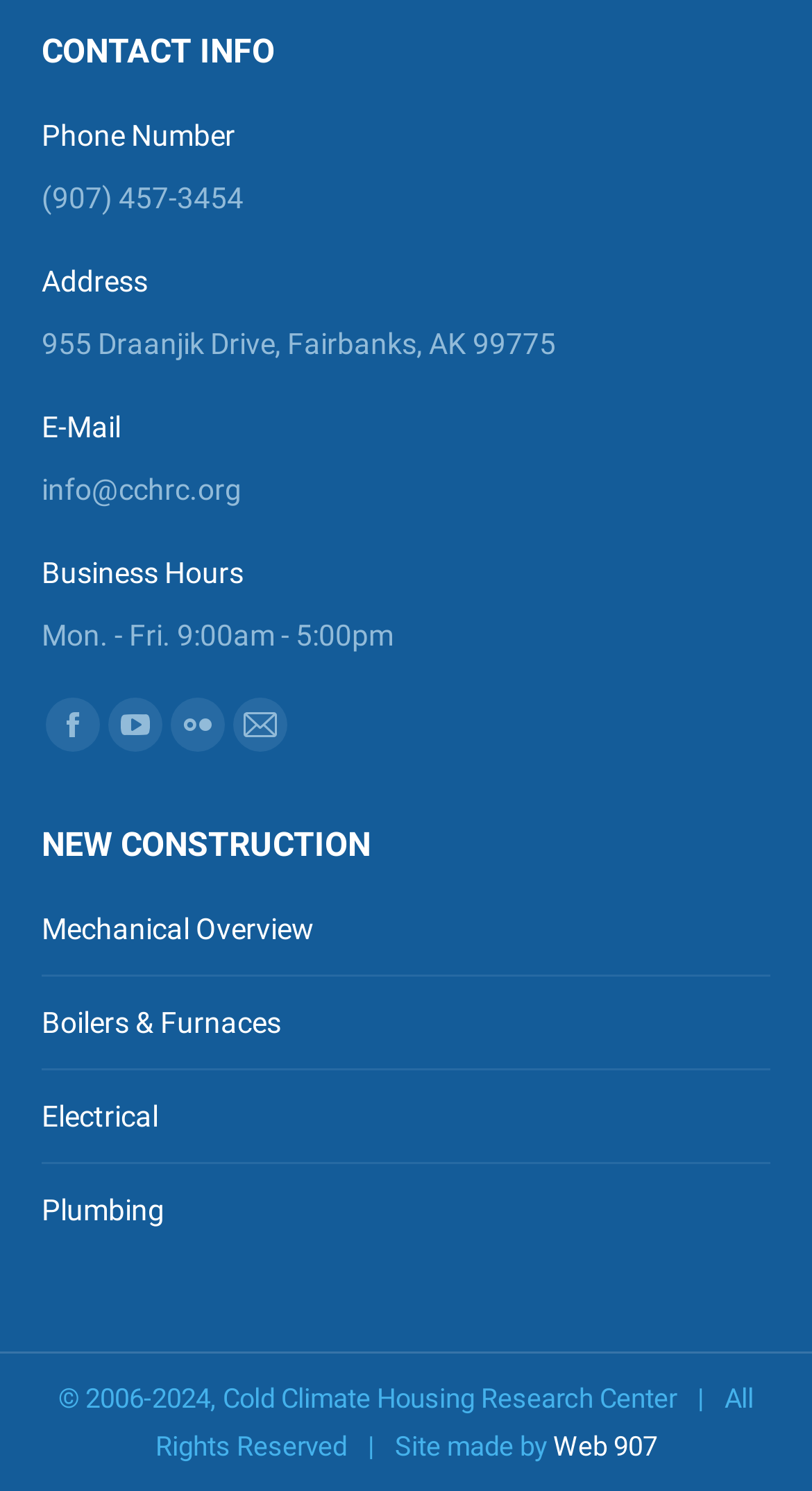Indicate the bounding box coordinates of the element that needs to be clicked to satisfy the following instruction: "View Facebook page". The coordinates should be four float numbers between 0 and 1, i.e., [left, top, right, bottom].

[0.056, 0.468, 0.123, 0.505]